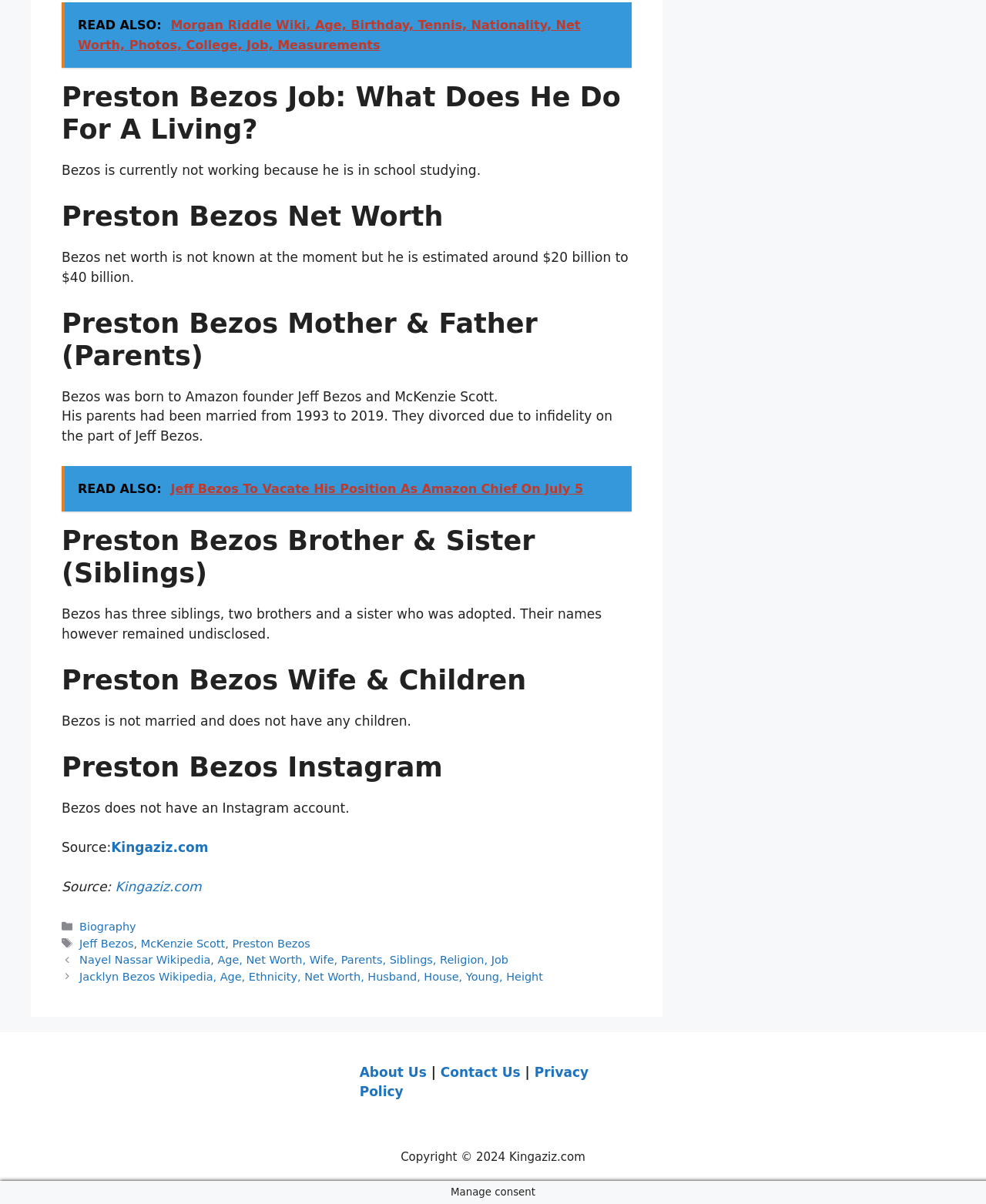Identify the bounding box coordinates for the element you need to click to achieve the following task: "Read about Nayel Nassar". Provide the bounding box coordinates as four float numbers between 0 and 1, in the form [left, top, right, bottom].

[0.081, 0.792, 0.516, 0.802]